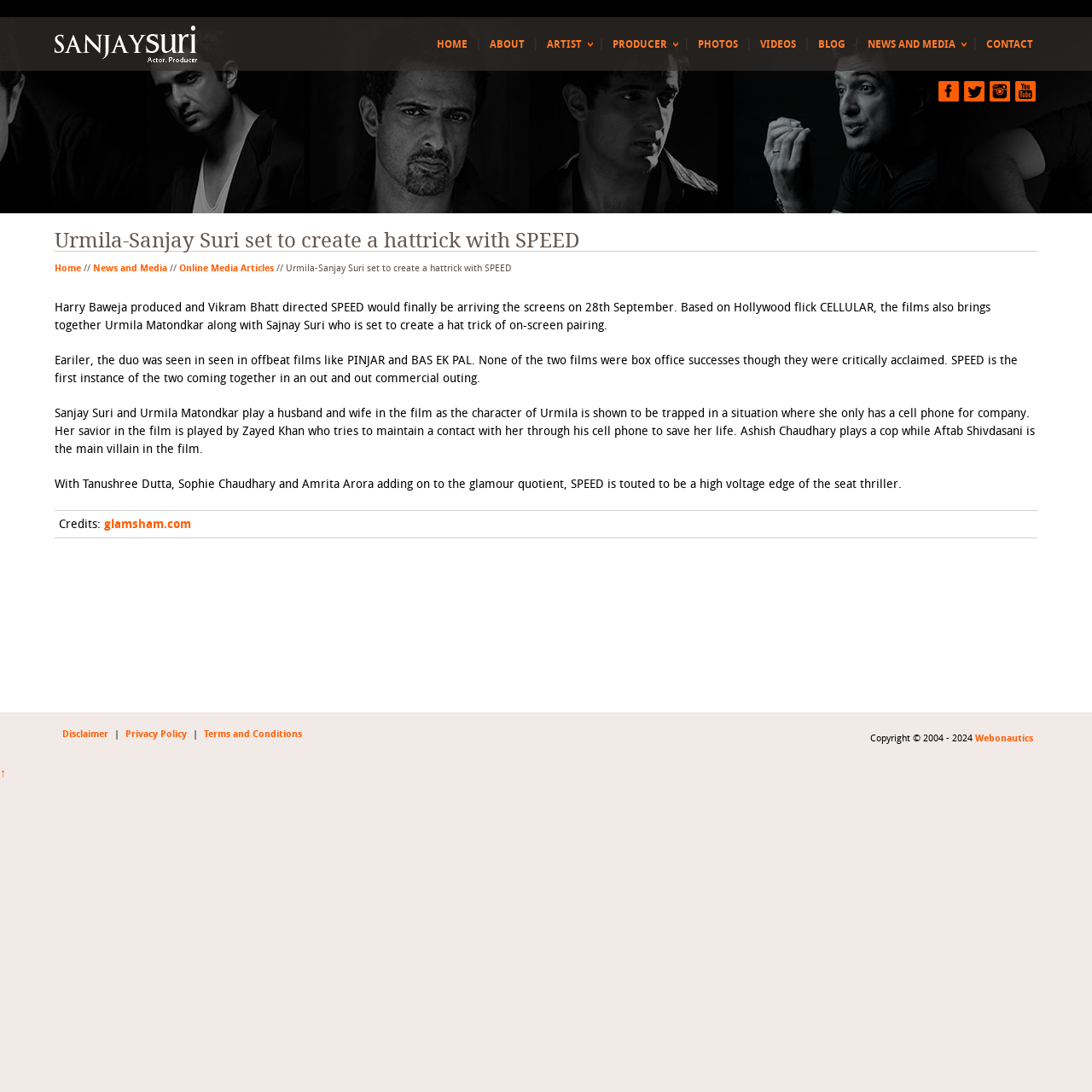Provide the bounding box coordinates for the UI element that is described by this text: "News and Media". The coordinates should be in the form of four float numbers between 0 and 1: [left, top, right, bottom].

[0.085, 0.24, 0.153, 0.251]